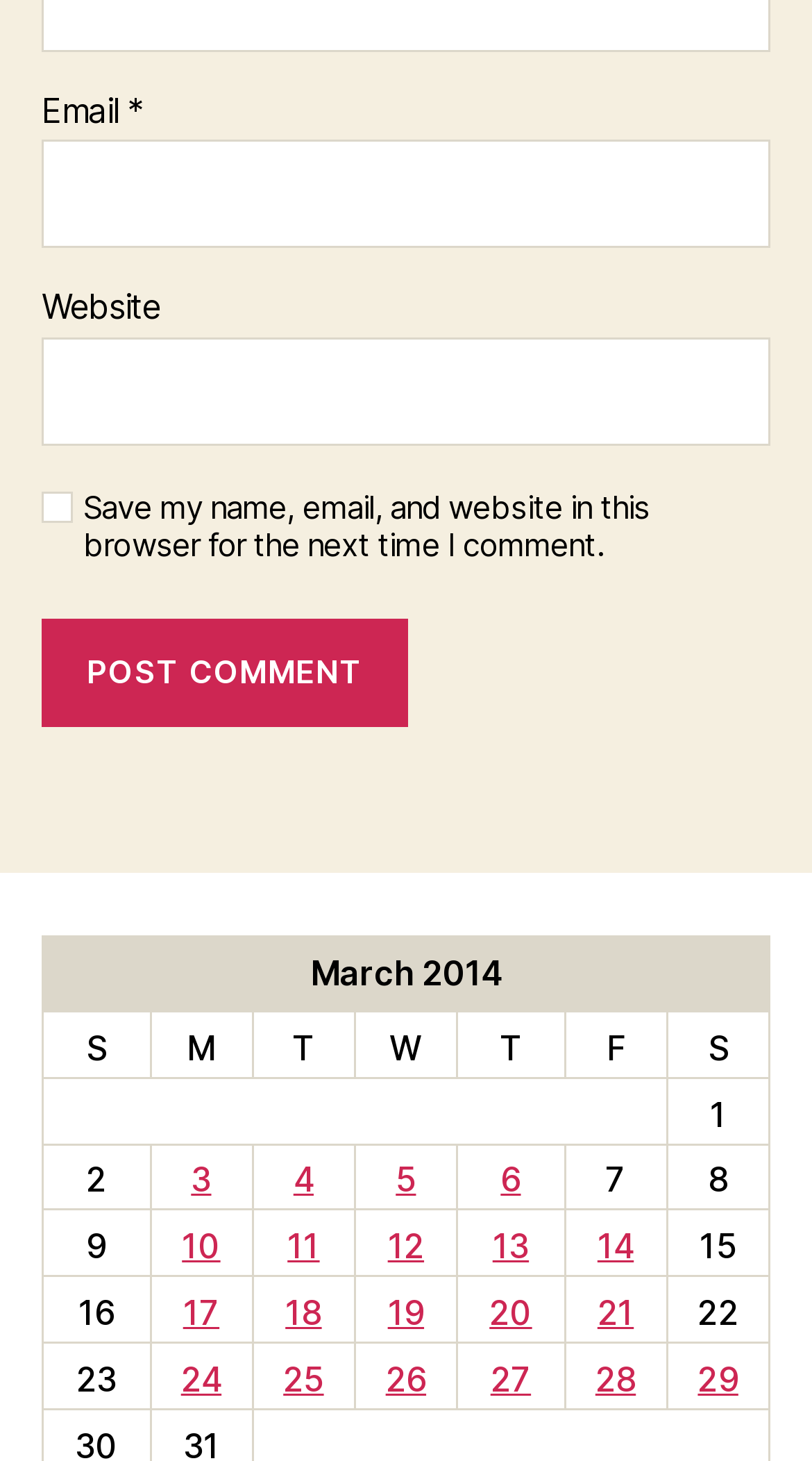How many rows are in the grid?
Respond to the question with a single word or phrase according to the image.

5